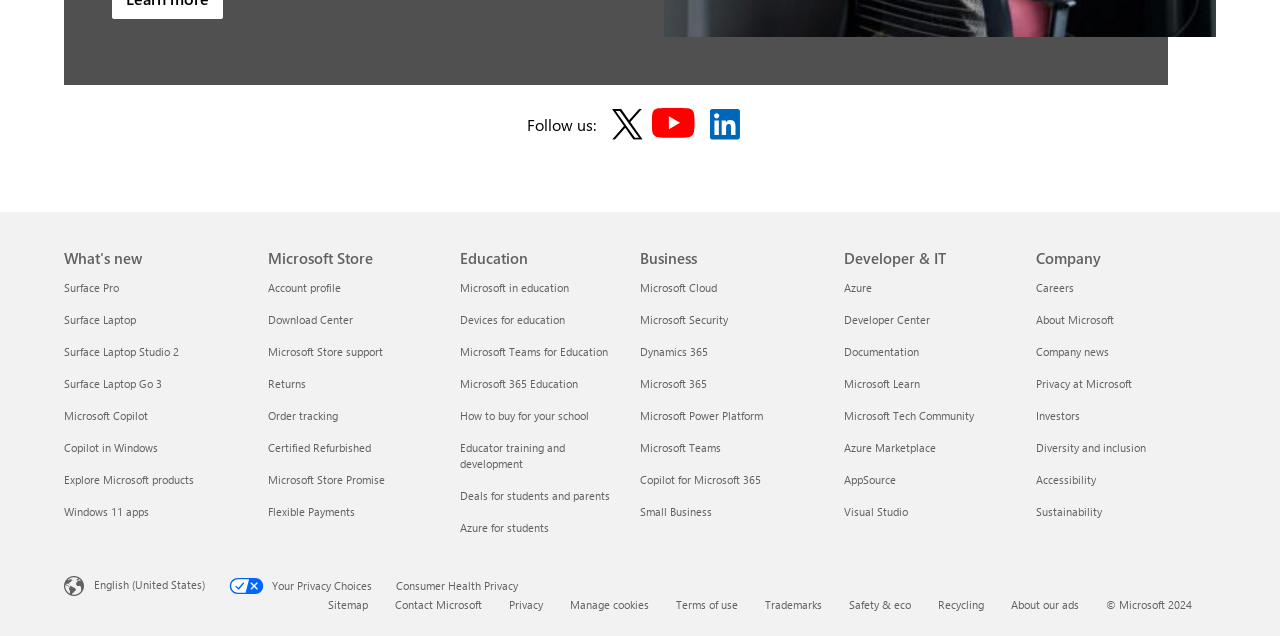Extract the bounding box coordinates for the UI element described as: "Microsoft Store Promise".

[0.209, 0.742, 0.301, 0.765]